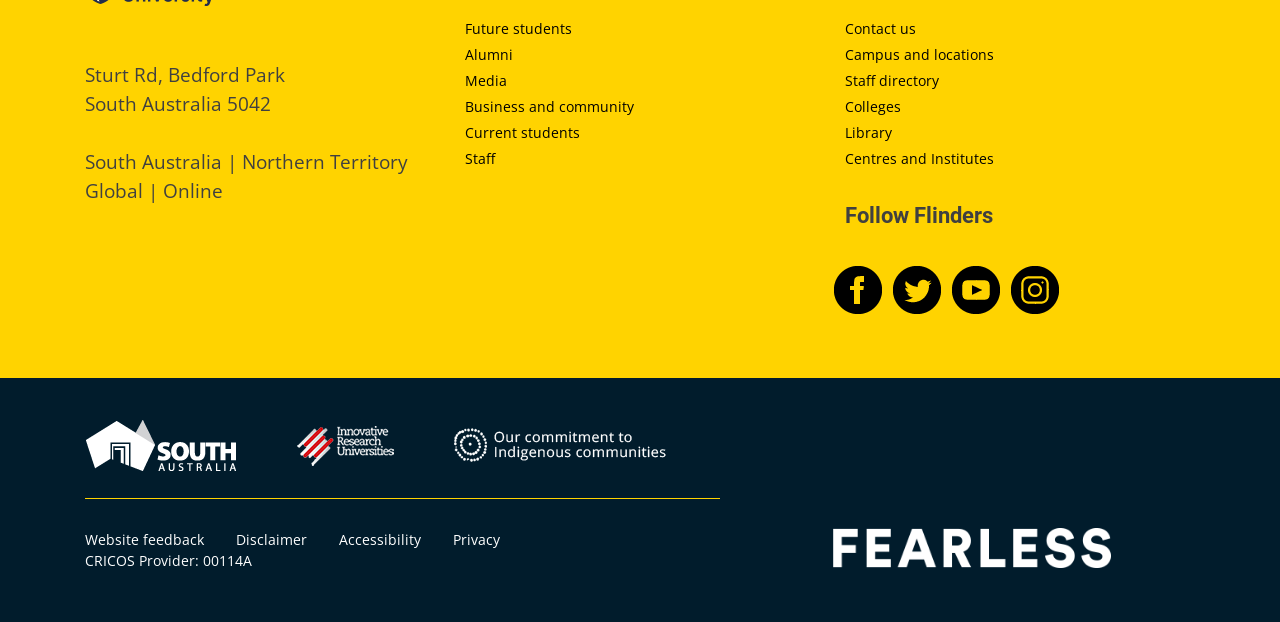Please determine the bounding box coordinates of the element's region to click for the following instruction: "Leave a comment".

None